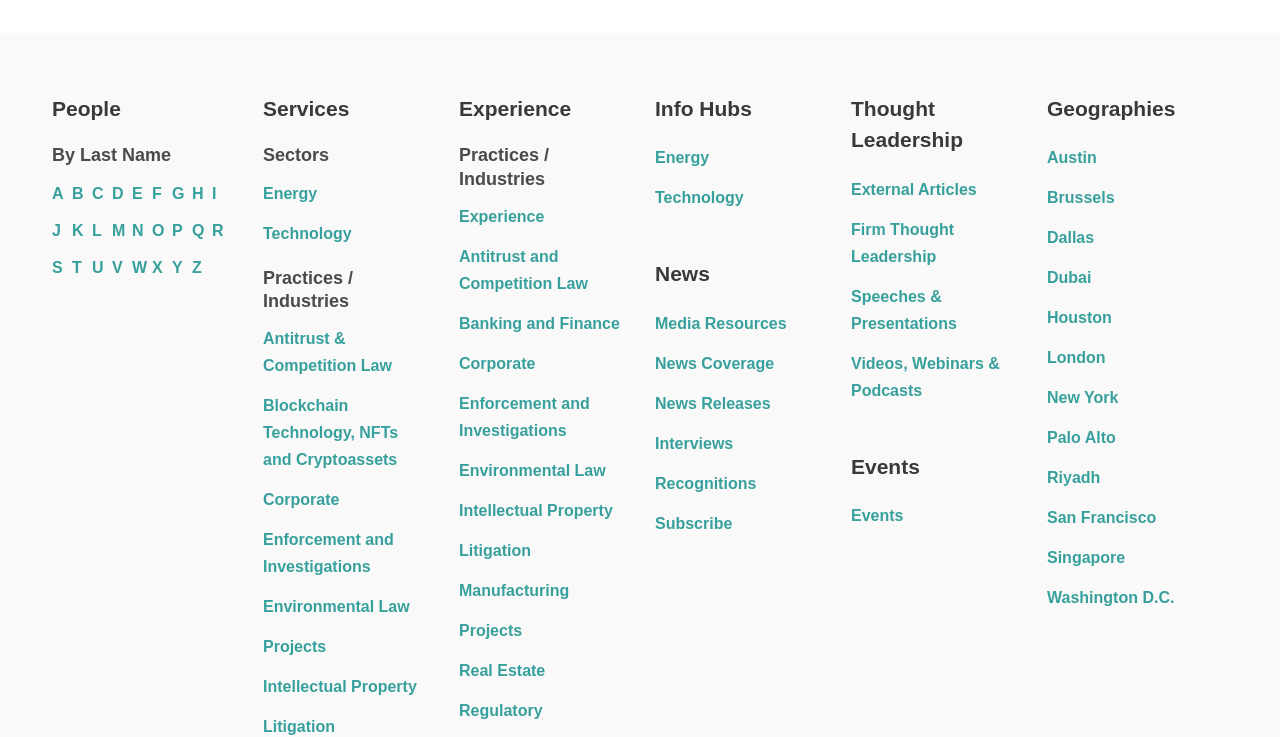Please pinpoint the bounding box coordinates for the region I should click to adhere to this instruction: "Read 'News Coverage' under News".

[0.512, 0.481, 0.605, 0.504]